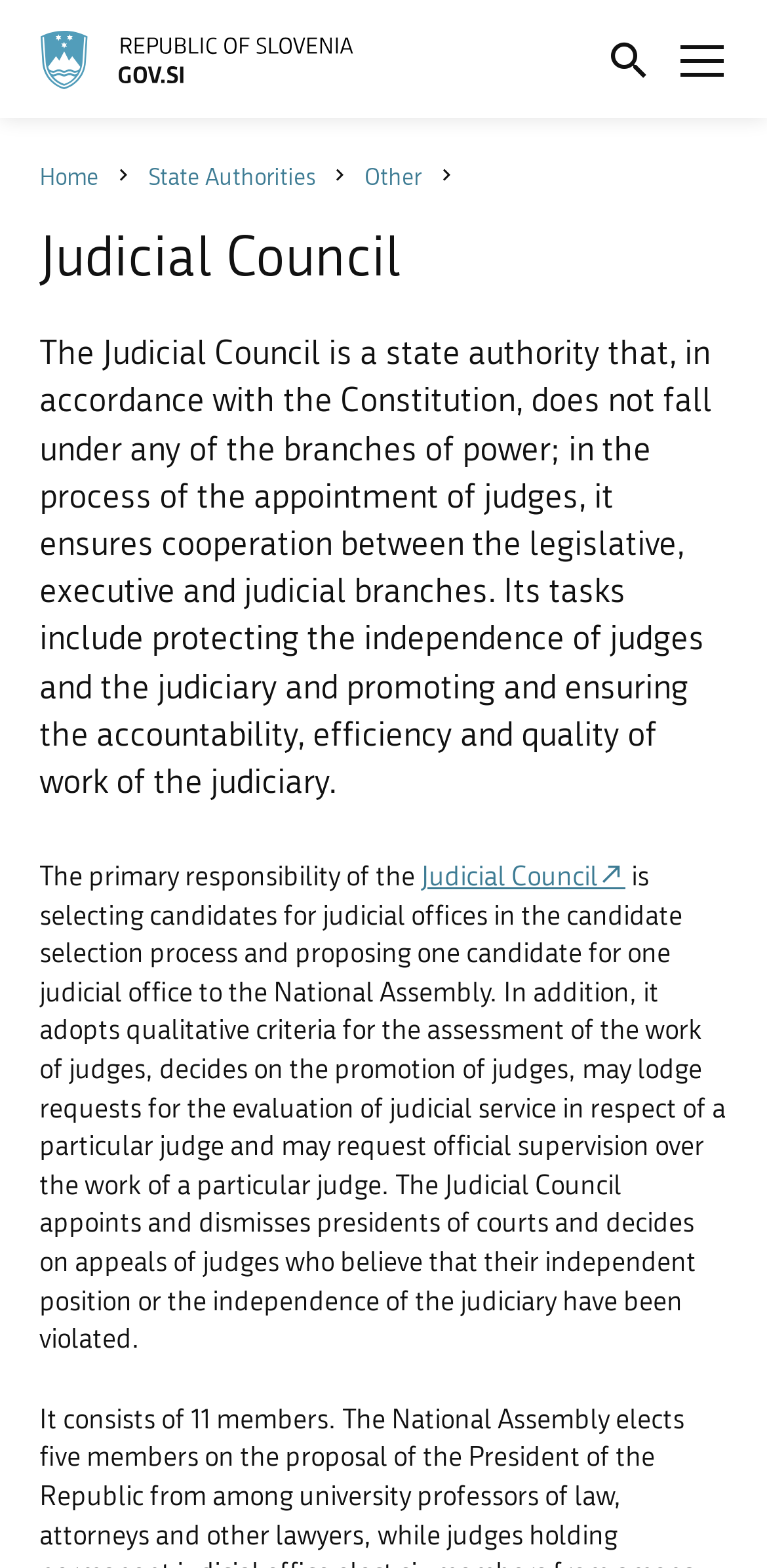Could you highlight the region that needs to be clicked to execute the instruction: "Go to Policies"?

[0.103, 0.097, 0.264, 0.129]